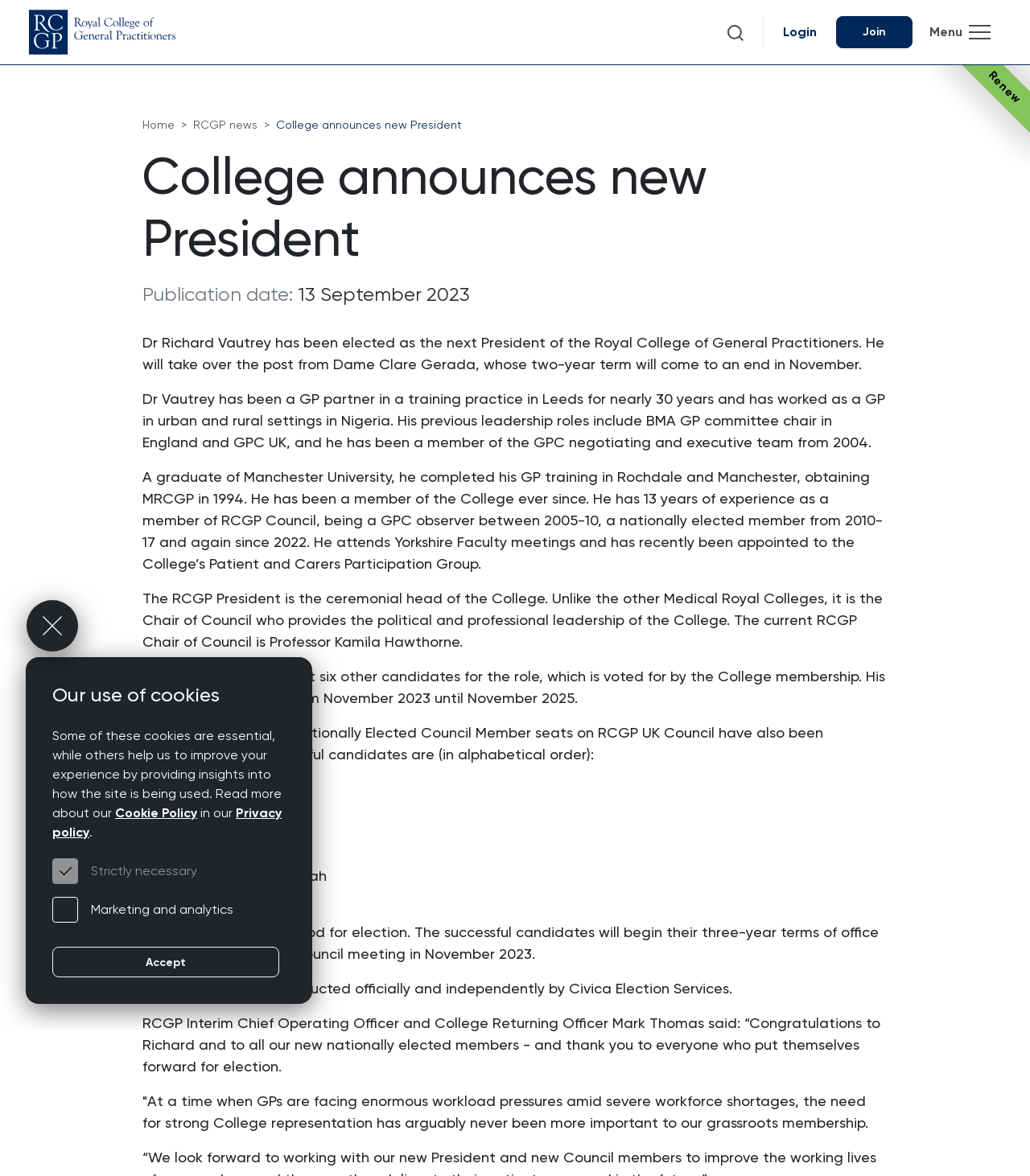Pinpoint the bounding box coordinates for the area that should be clicked to perform the following instruction: "Click the Toggle navigation button".

[0.892, 0.014, 0.972, 0.041]